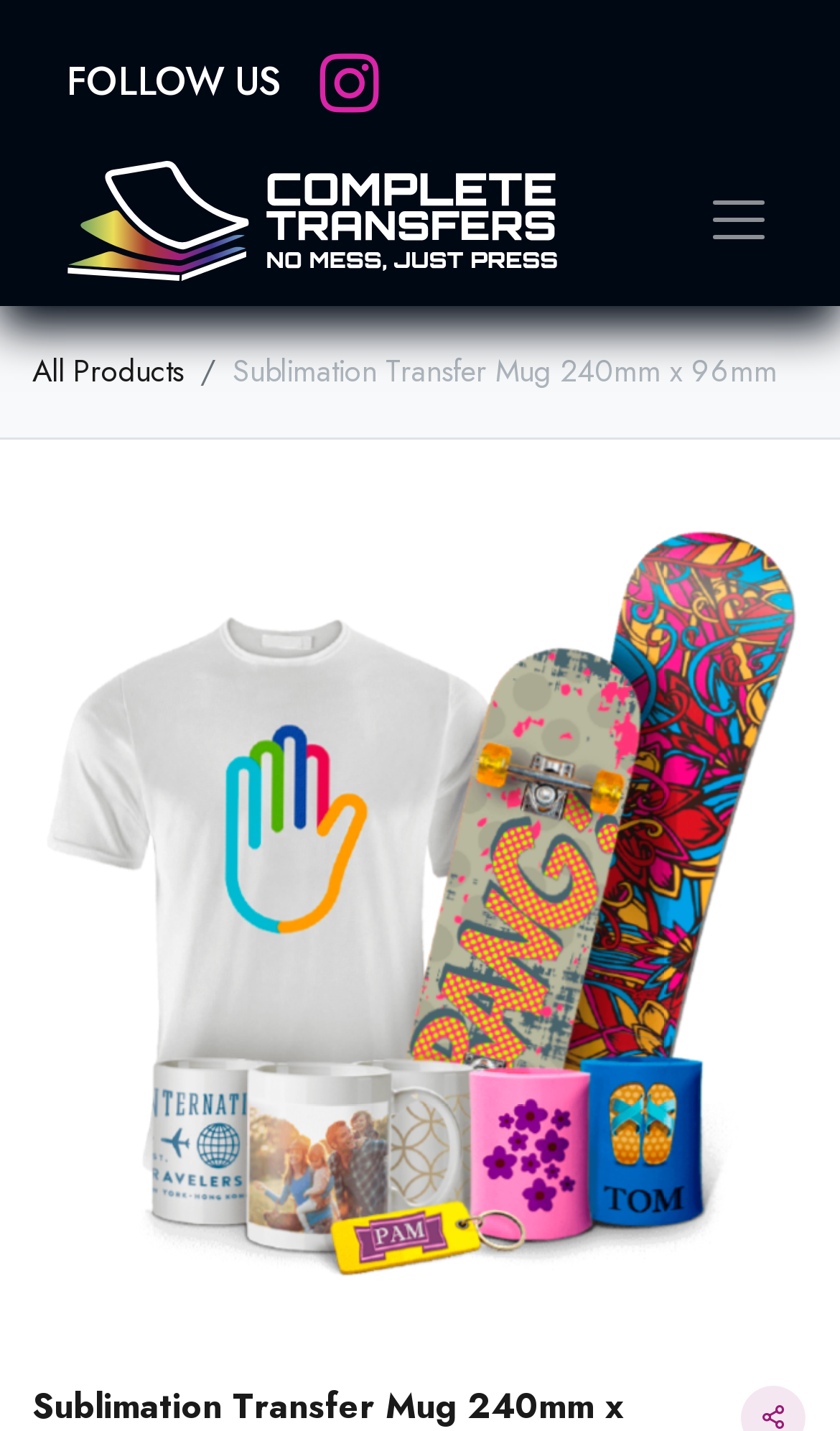Please give a succinct answer to the question in one word or phrase:
What is the name of the company?

Complete Transfers